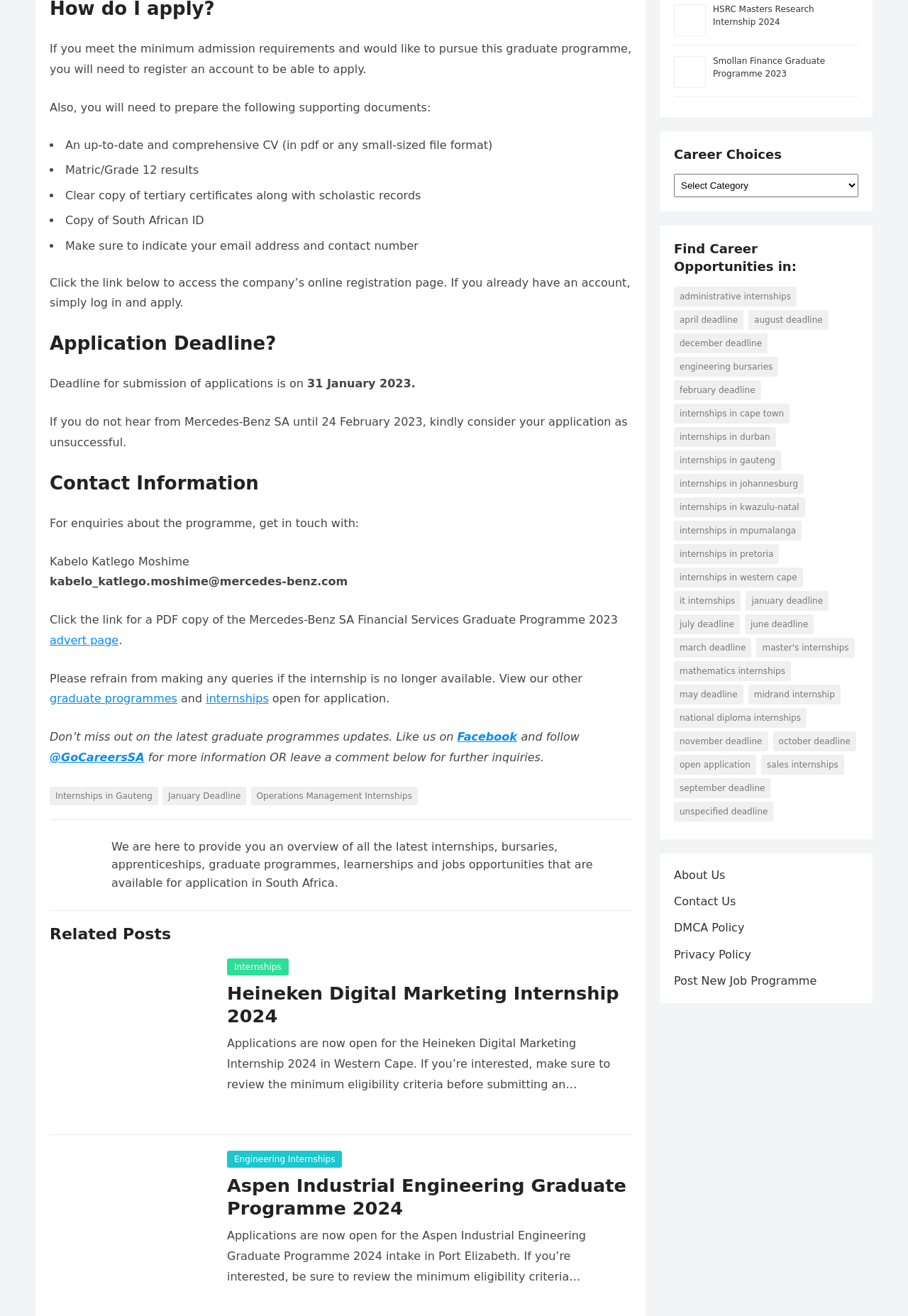Find the bounding box coordinates of the element to click in order to complete the given instruction: "Click the link to access the company’s online registration page.."

[0.055, 0.209, 0.694, 0.235]